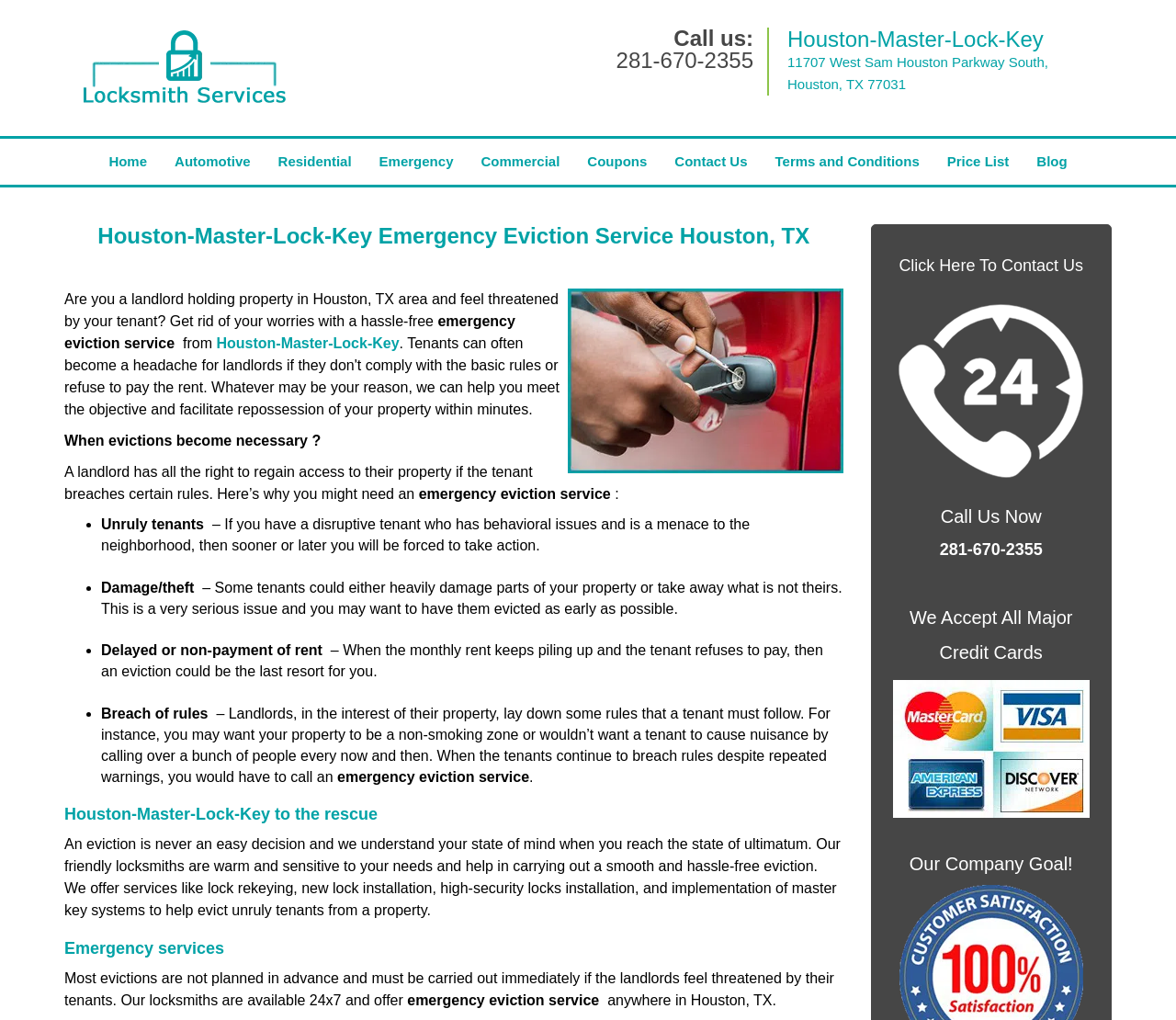Please reply to the following question using a single word or phrase: 
What is the purpose of the emergency eviction service?

To evict unruly tenants